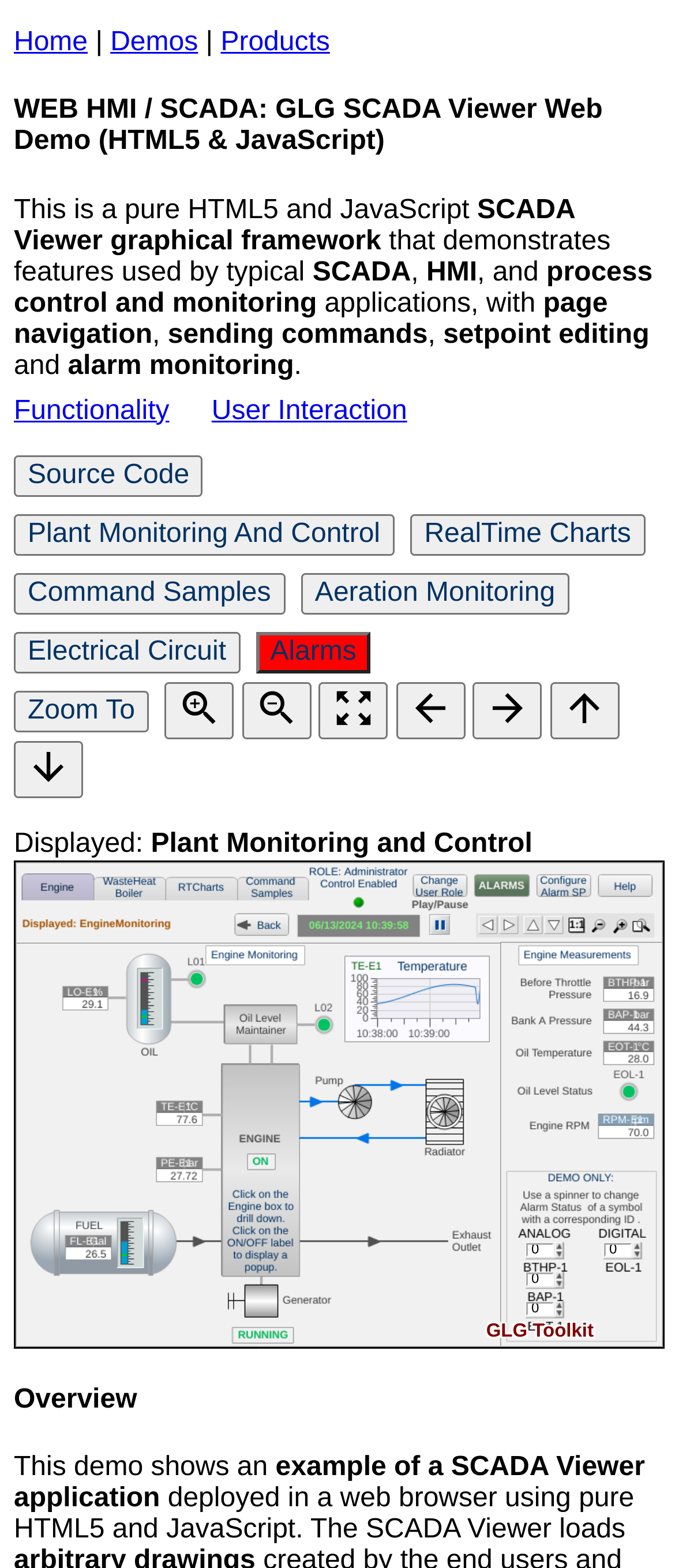Give a one-word or short-phrase answer to the following question: 
What is the first link on the webpage?

Home